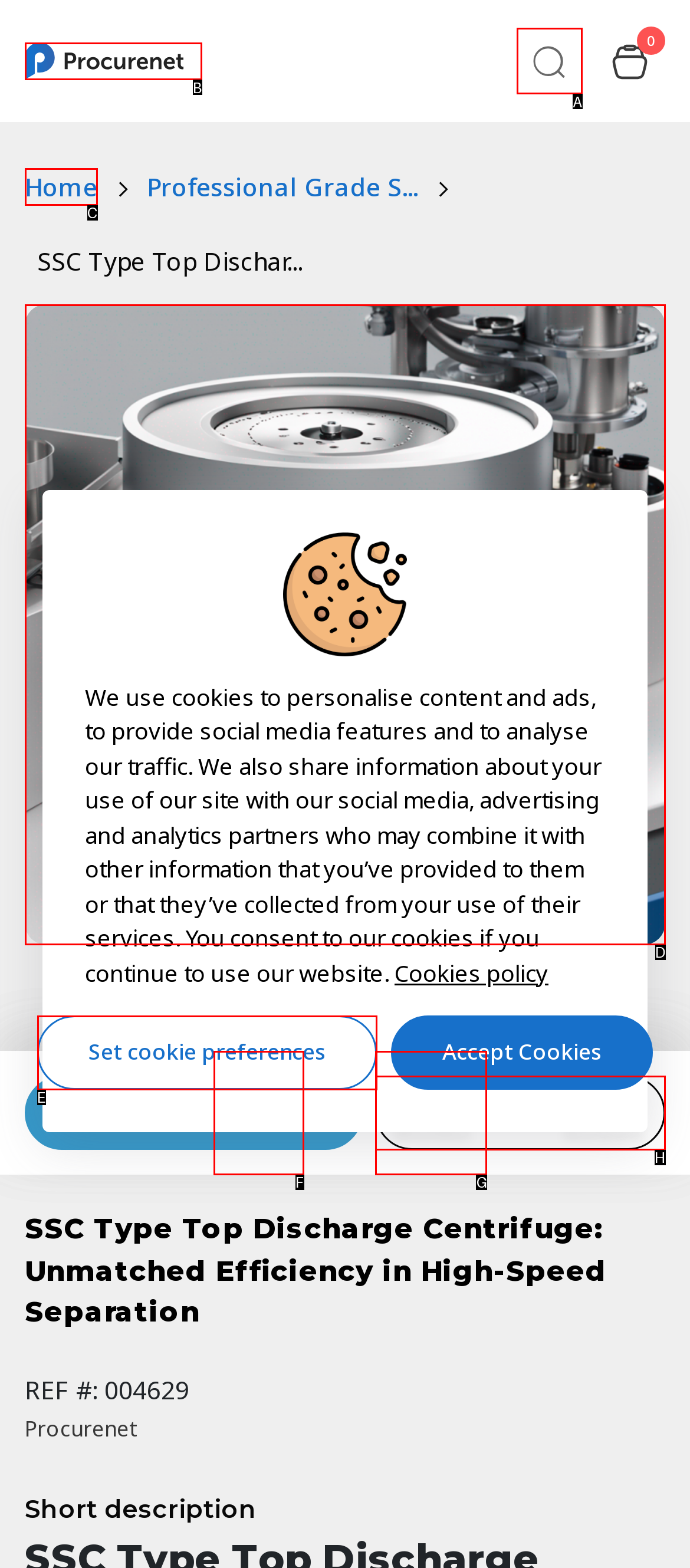Which HTML element should be clicked to complete the task: Search for products? Answer with the letter of the corresponding option.

A